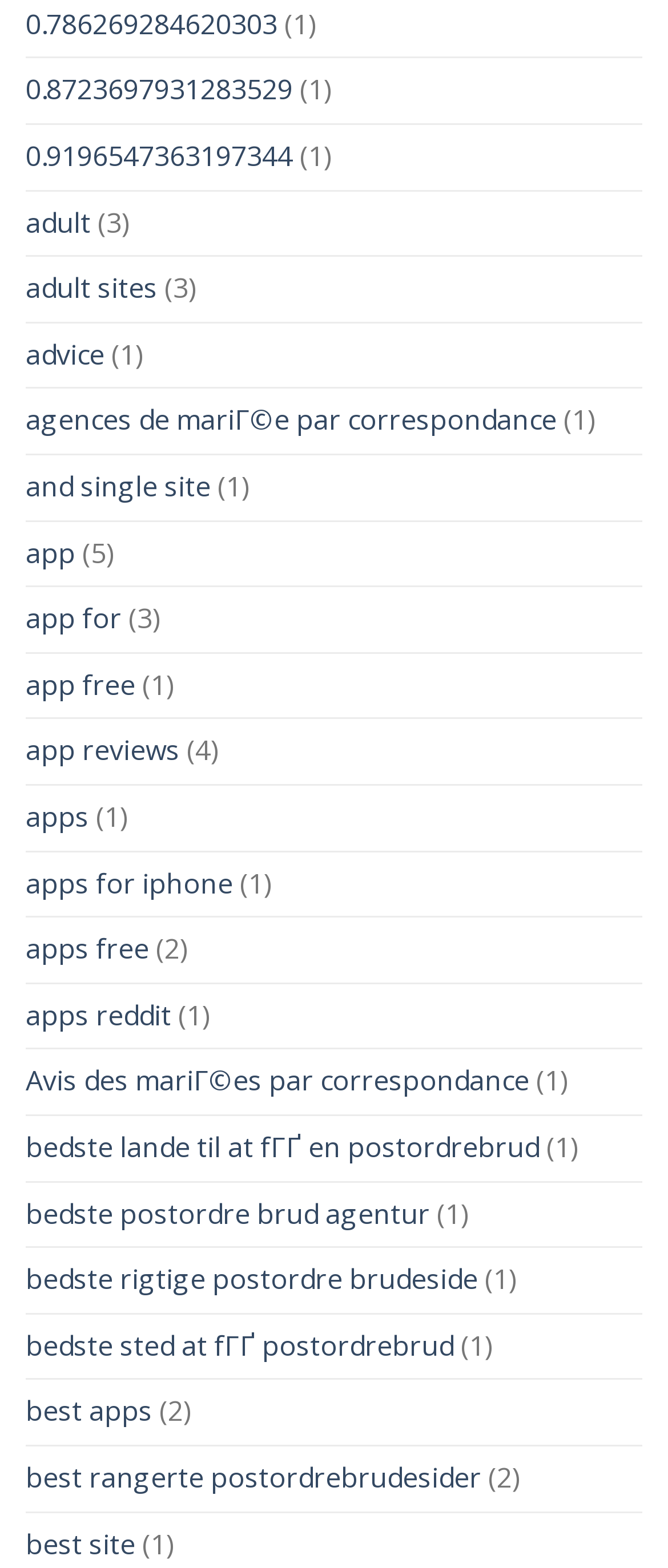Please give a one-word or short phrase response to the following question: 
What is the language of the webpage?

Multiple languages